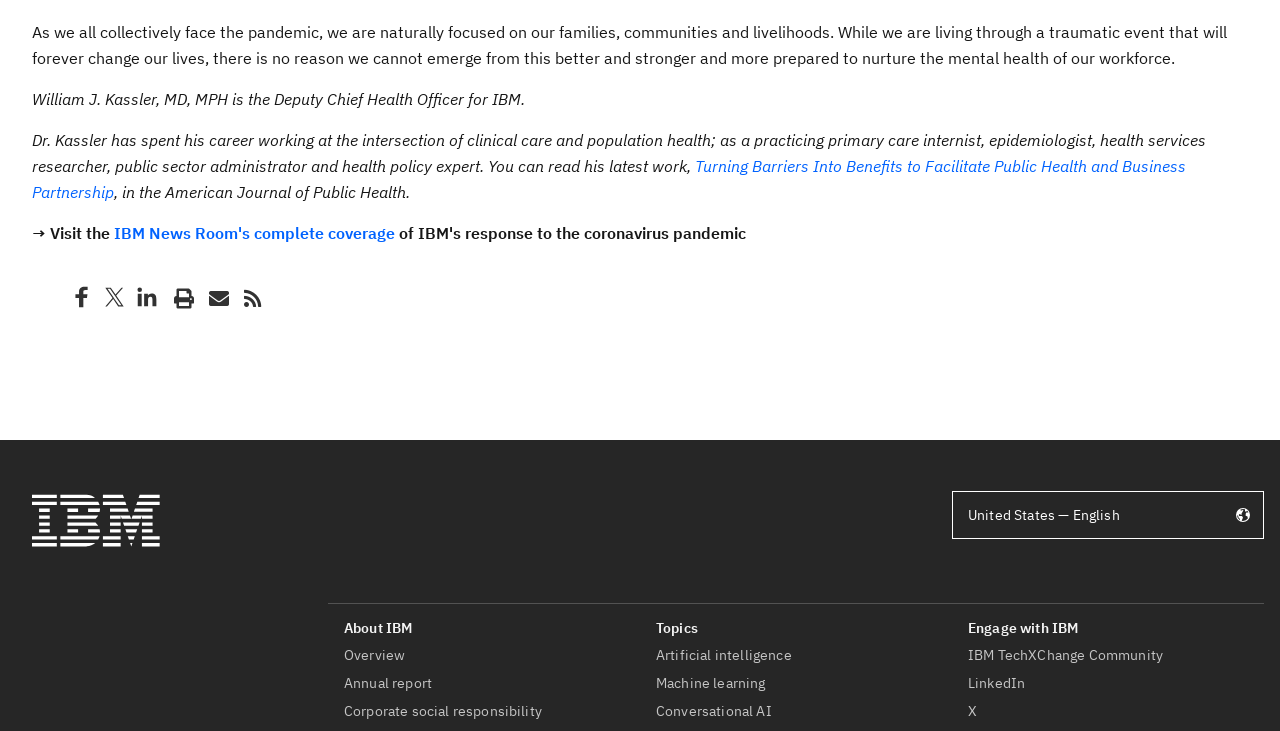What is the geographic area selected by default?
Refer to the image and give a detailed answer to the question.

The geographic area selected by default can be determined by reading the StaticText element with ID 275, which is a child element of the button with ID 164. This text states 'United States — English', indicating that it is the default geographic area.